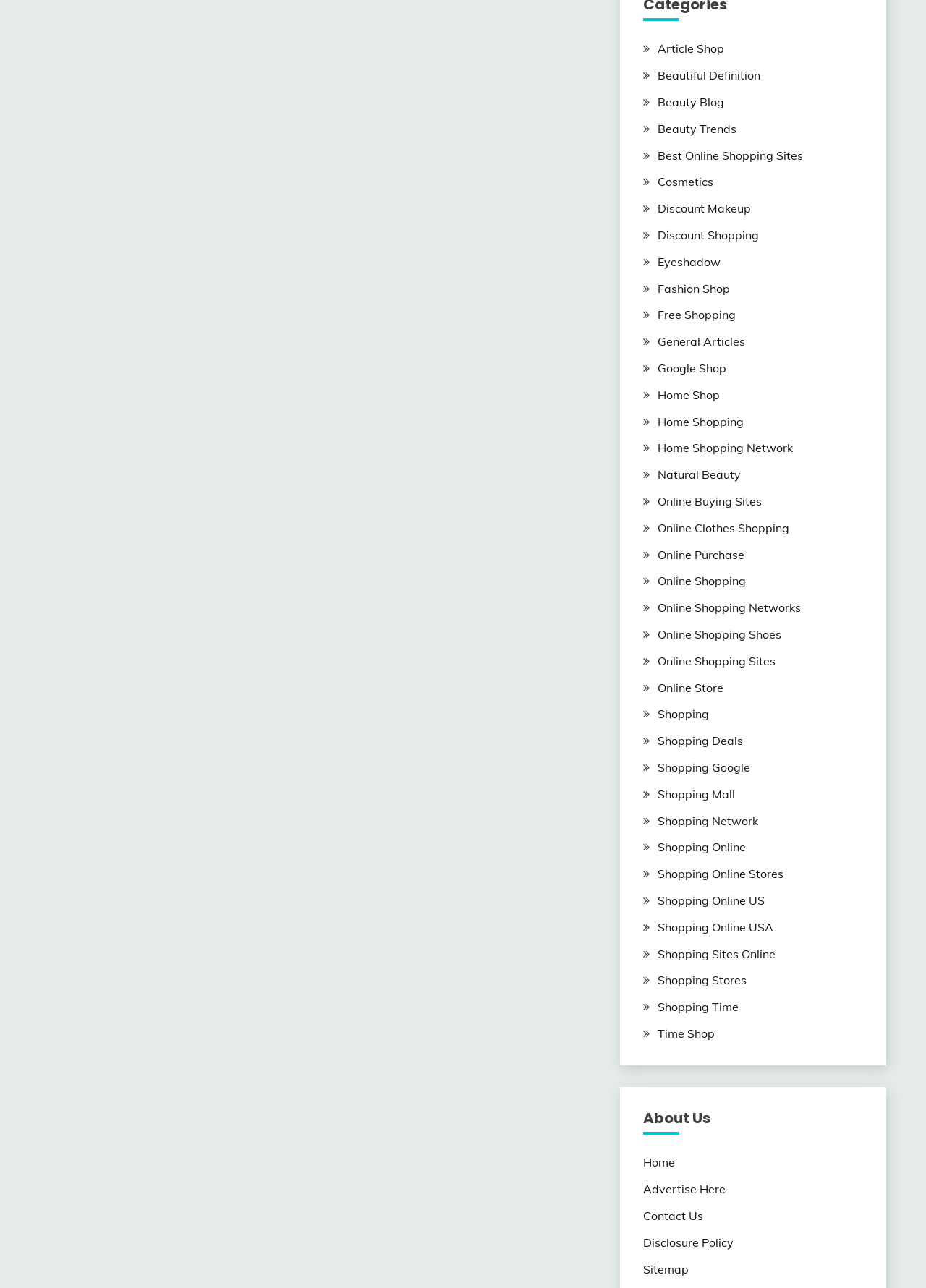What is the main topic of the webpage?
Answer the question with a thorough and detailed explanation.

Based on the numerous links on the webpage, it appears that the main topic of the webpage is shopping, with various subtopics such as online shopping, beauty products, and fashion.